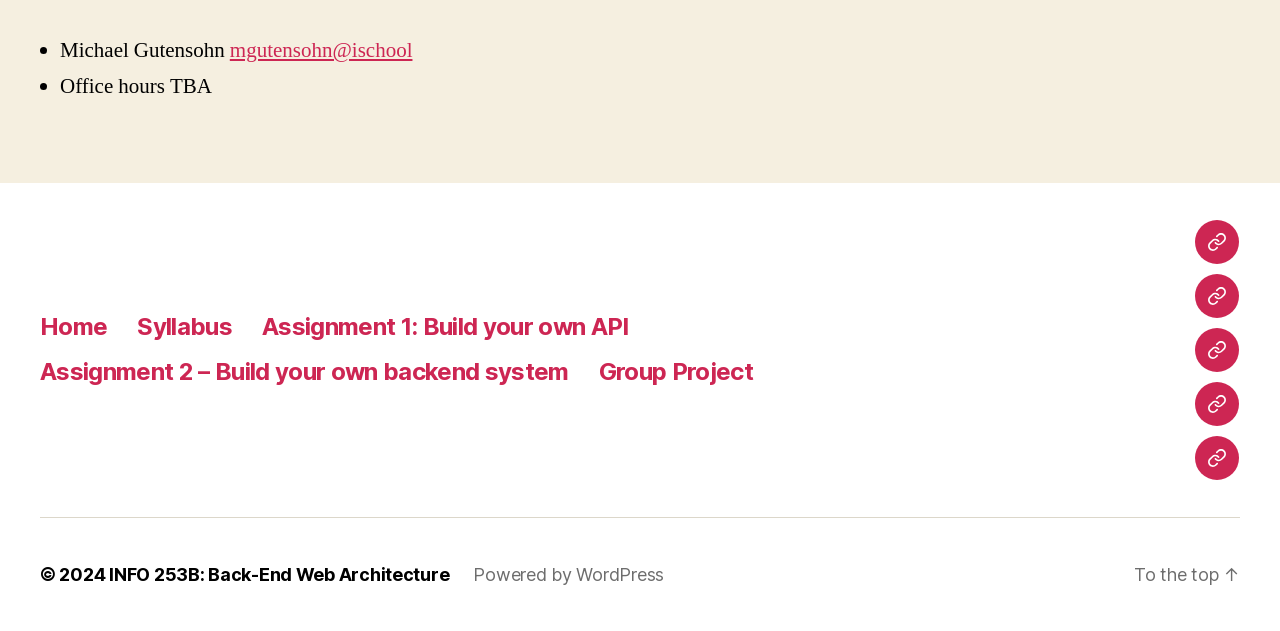Predict the bounding box for the UI component with the following description: "Syllabus".

[0.934, 0.434, 0.968, 0.504]